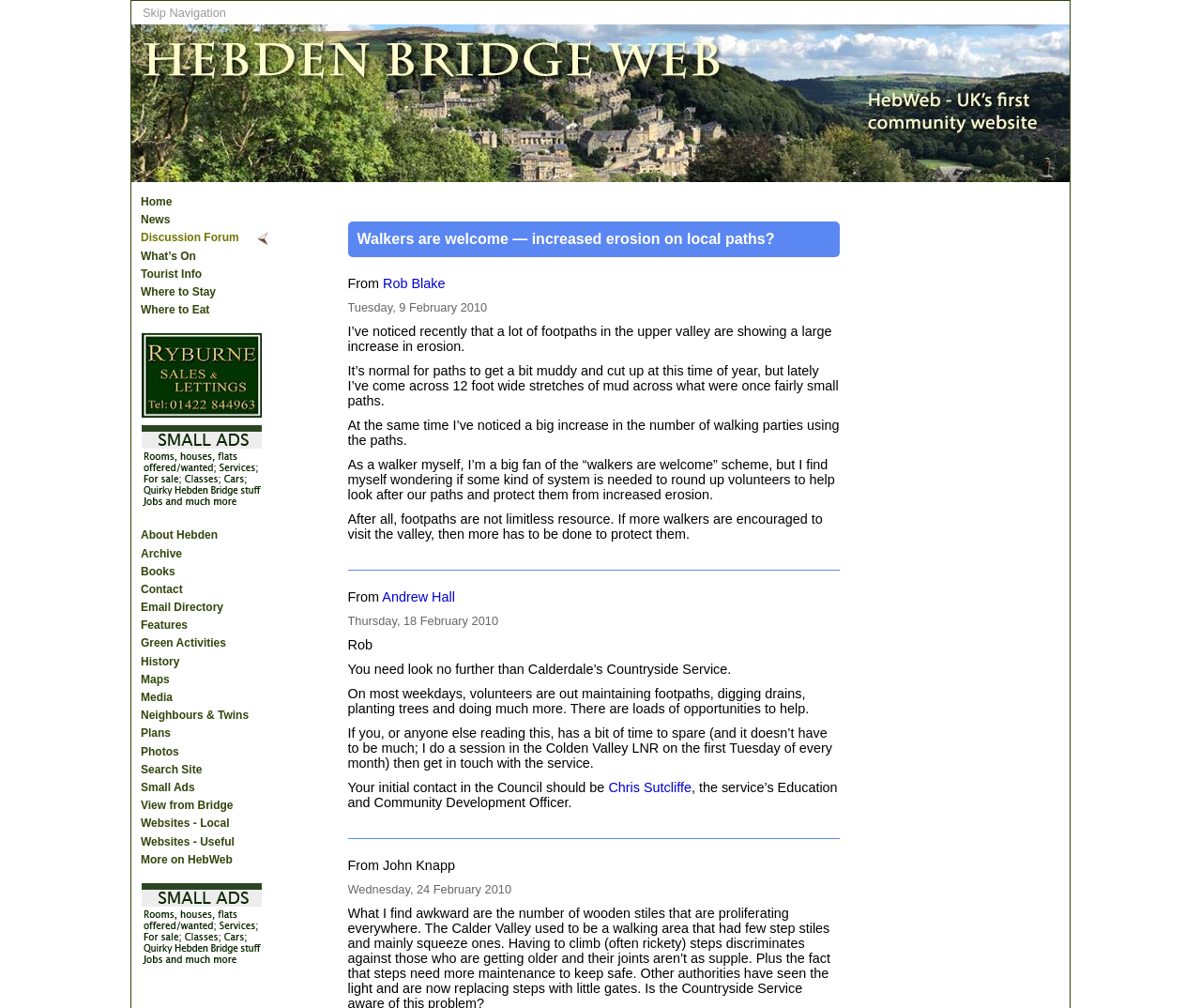Using the provided description: "Websites - Useful", find the bounding box coordinates of the corresponding UI element. The output should be four float numbers between 0 and 1, in the format [left, top, right, bottom].

[0.115, 0.826, 0.227, 0.844]